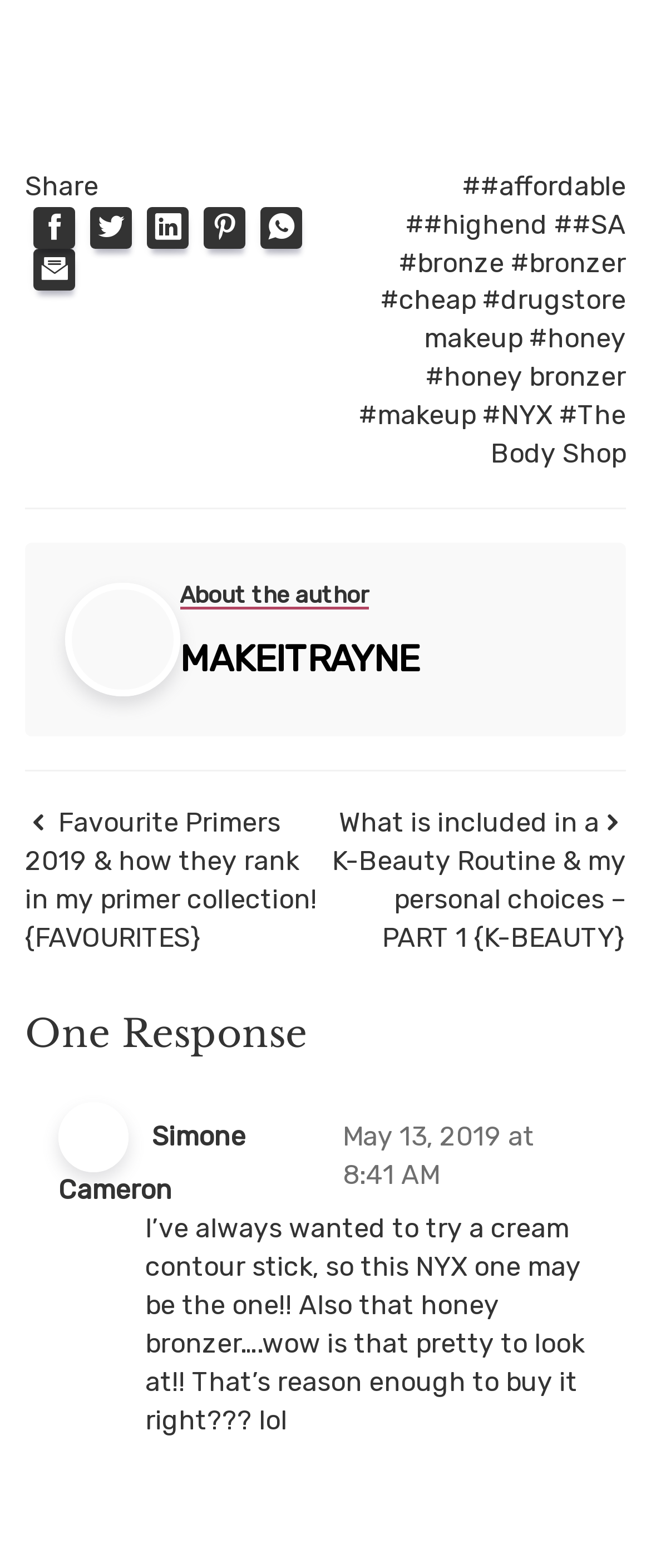Specify the bounding box coordinates for the region that must be clicked to perform the given instruction: "Click on the '##affordable' link".

[0.71, 0.108, 0.962, 0.129]